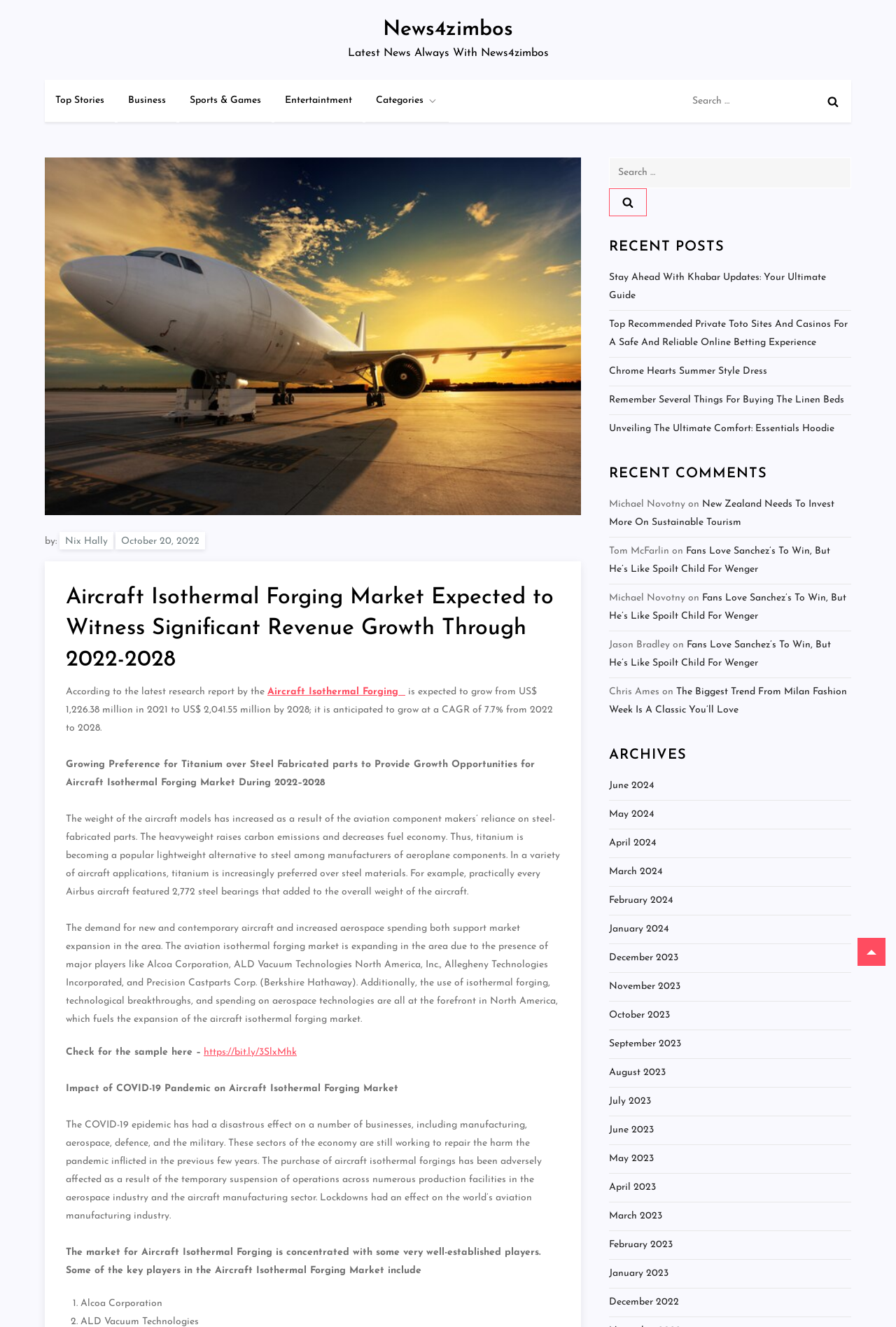Use the information in the screenshot to answer the question comprehensively: What is the name of the company mentioned as a key player in the Aircraft Isothermal Forging market?

The name of the company mentioned as a key player in the Aircraft Isothermal Forging market can be found in the list of companies mentioned in the paragraph that starts with 'The market for Aircraft Isothermal Forging is concentrated with some very well-established players...' which includes Alcoa Corporation.